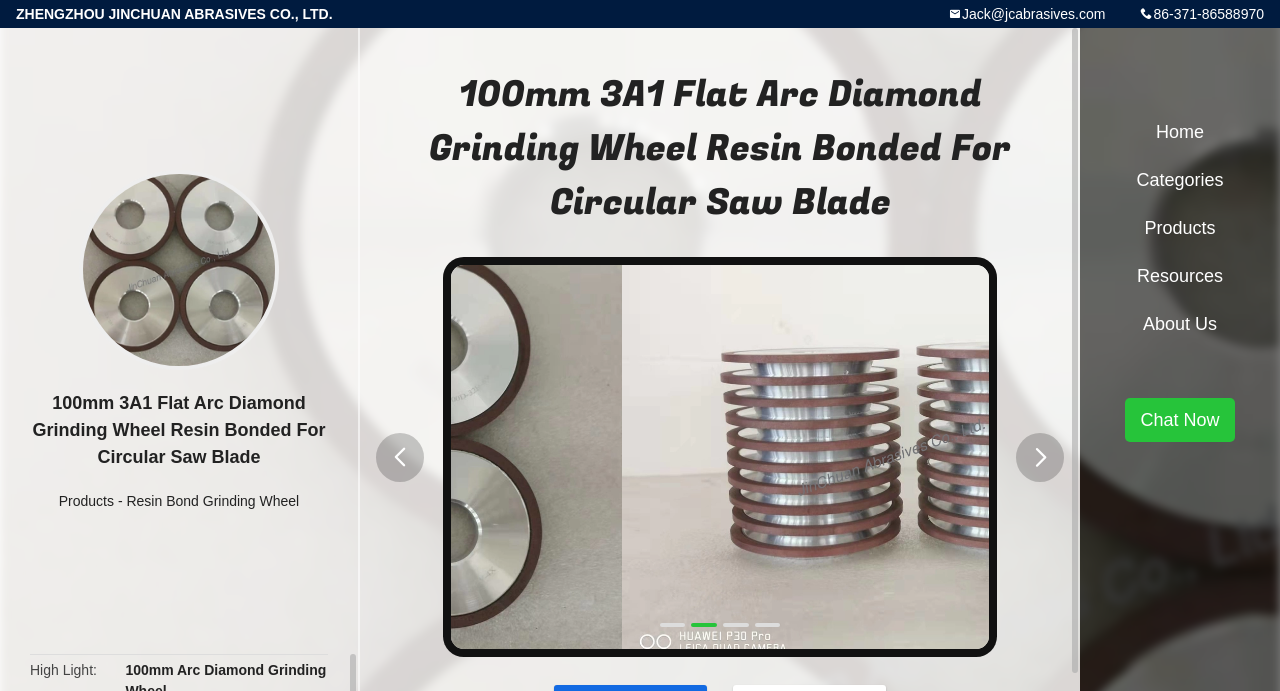For the given element description concerning, determine the bounding box coordinates of the UI element. The coordinates should follow the format (top-left x, top-left y, bottom-right x, bottom-right y) and be within the range of 0 to 1.

None